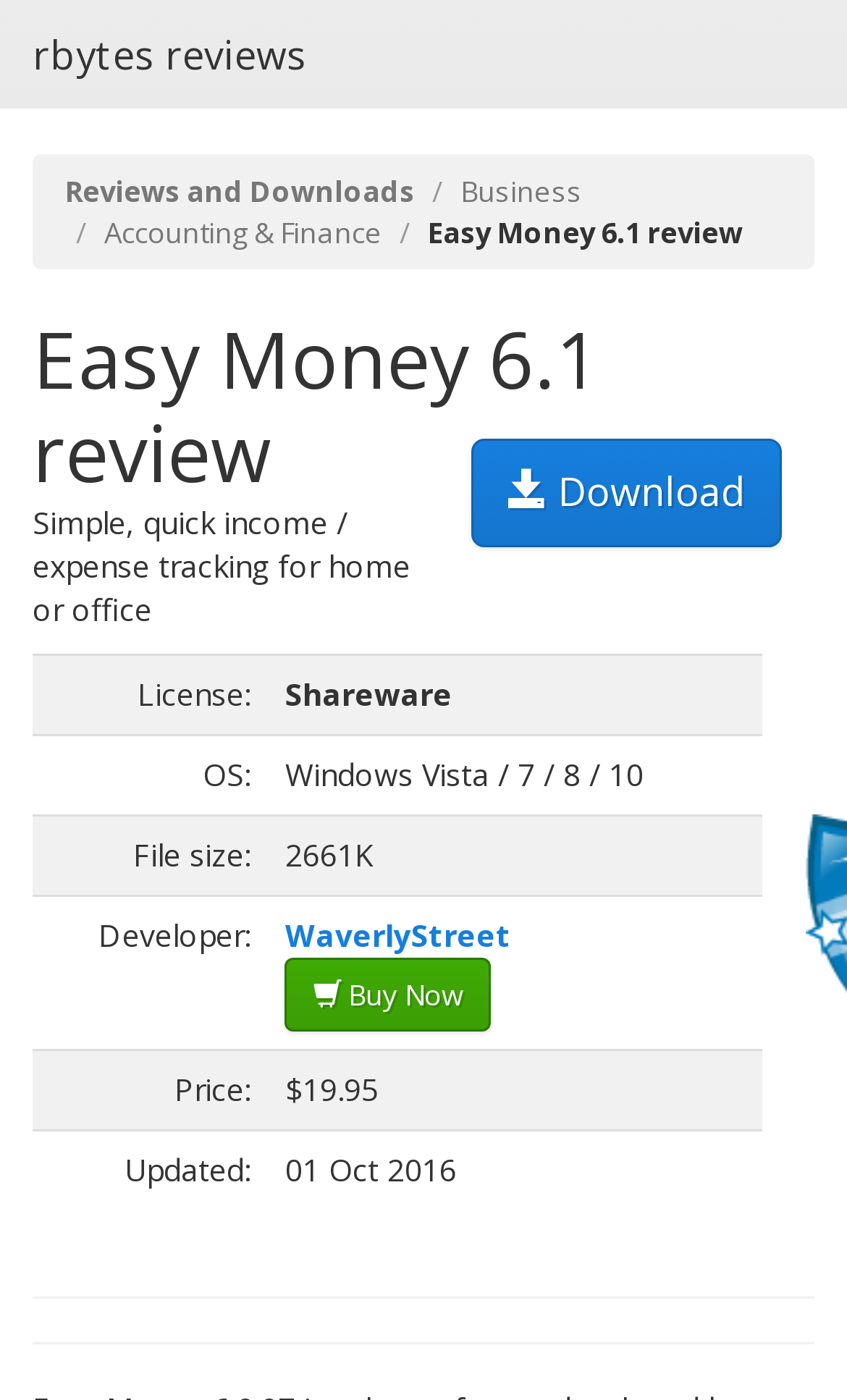What is the operating system required for the software?
Refer to the image and provide a thorough answer to the question.

The operating system required for the software can be found in the table cell with the label 'OS:' and the value 'Windows Vista / 7 / 8 / 10'.